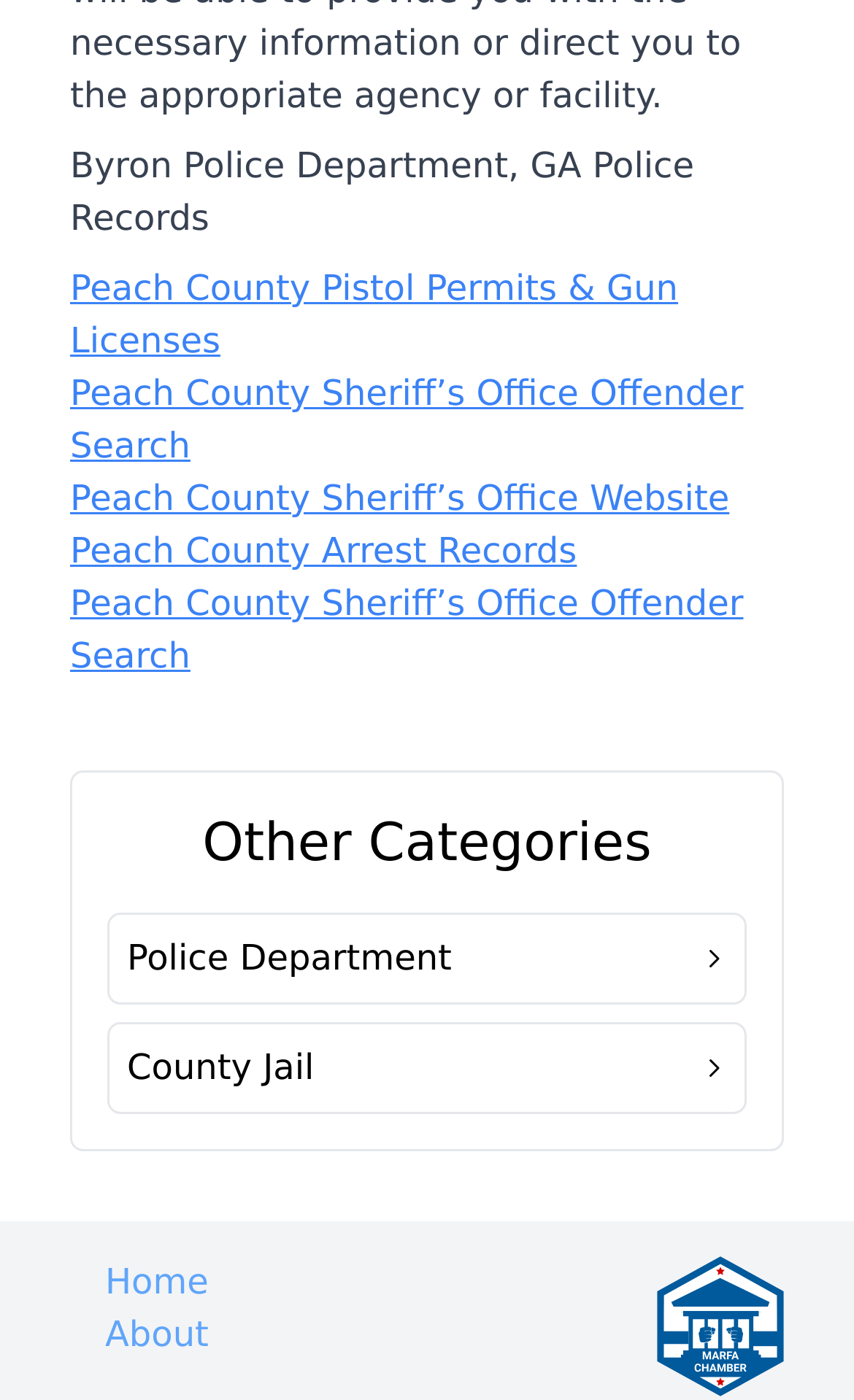Locate the bounding box coordinates of the area to click to fulfill this instruction: "Search for Peach County Pistol Permits & Gun Licenses". The bounding box should be presented as four float numbers between 0 and 1, in the order [left, top, right, bottom].

[0.082, 0.191, 0.794, 0.258]